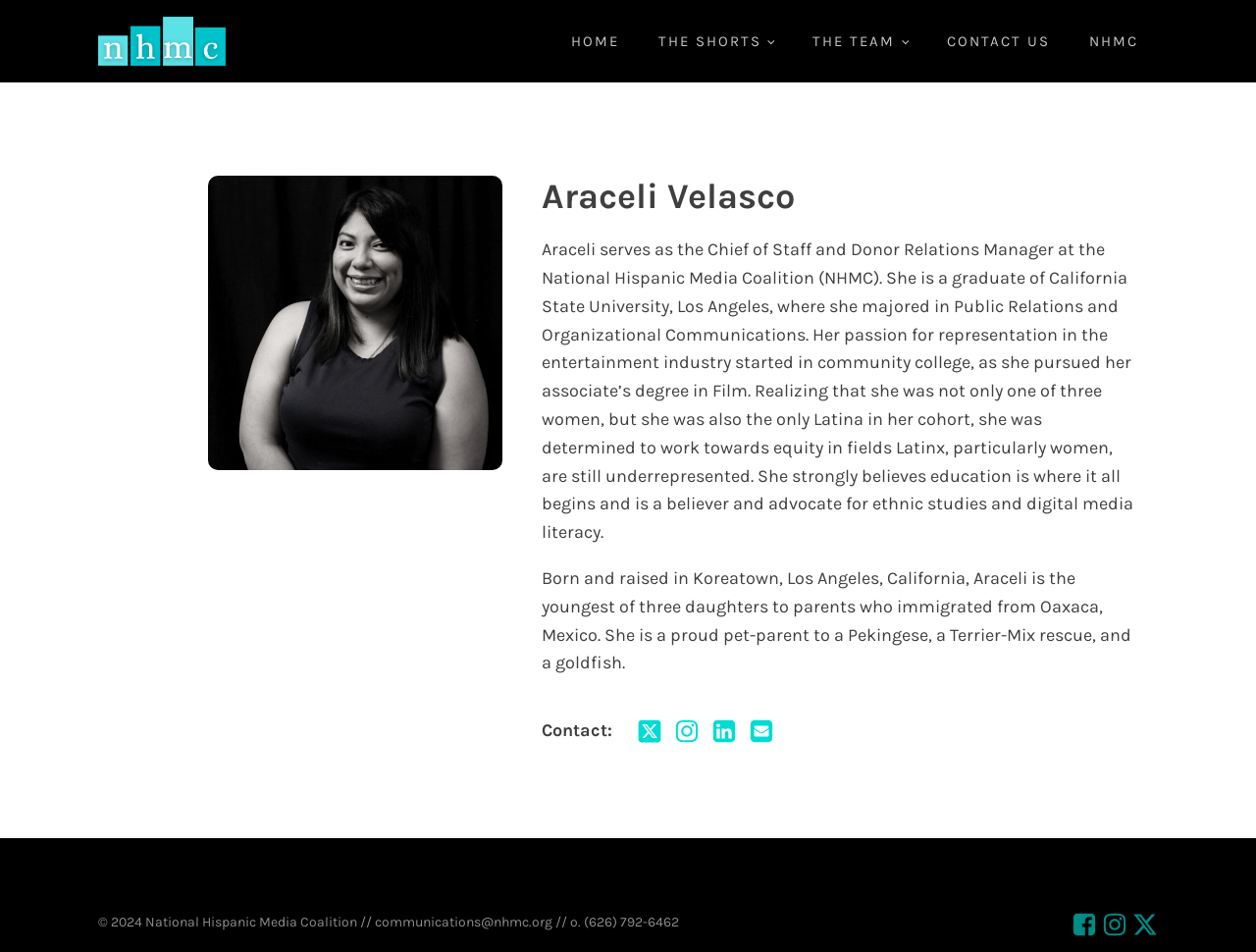Please determine the bounding box coordinates of the element's region to click for the following instruction: "visit the team page".

[0.631, 0.01, 0.738, 0.076]